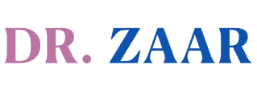What is Dr. Zaar's medical focus?
Respond with a short answer, either a single word or a phrase, based on the image.

Hormone health